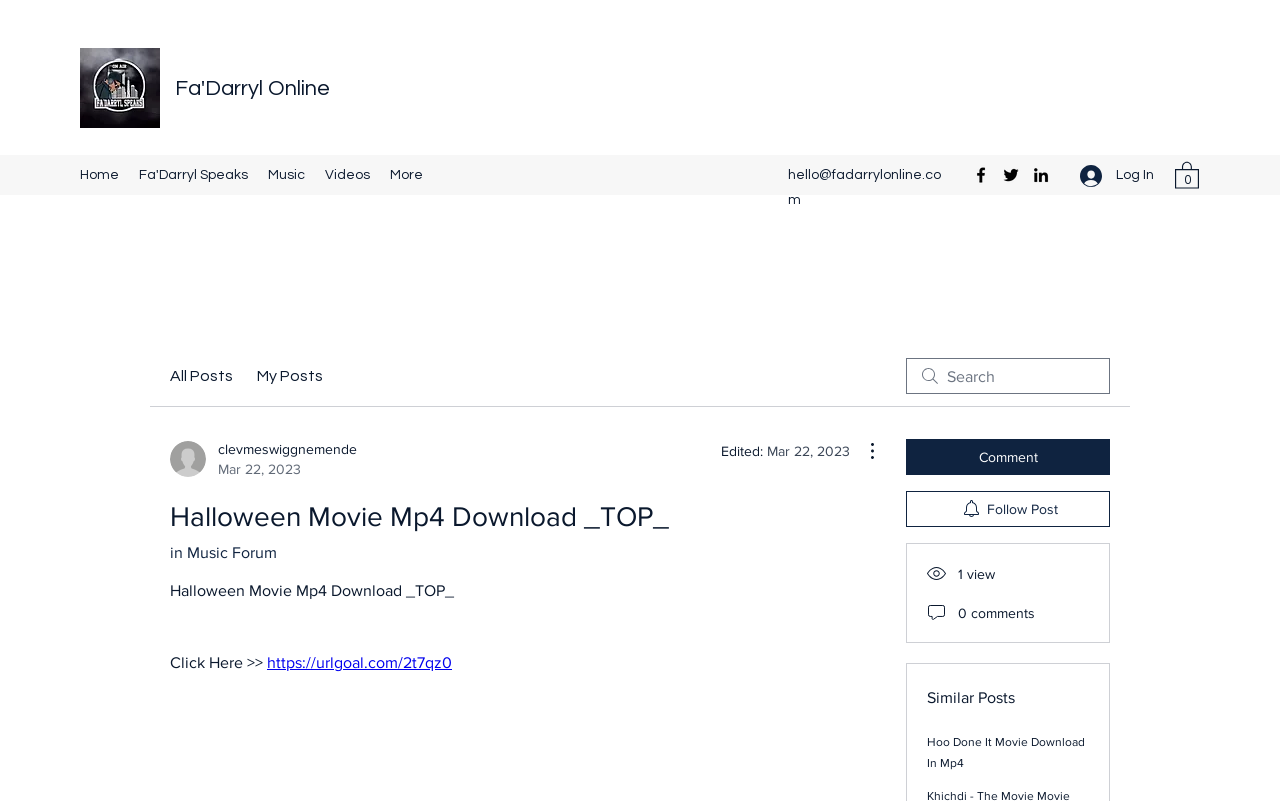What is the name of the similar post?
Please provide a single word or phrase based on the screenshot.

Hoo Done It Movie Download In Mp4